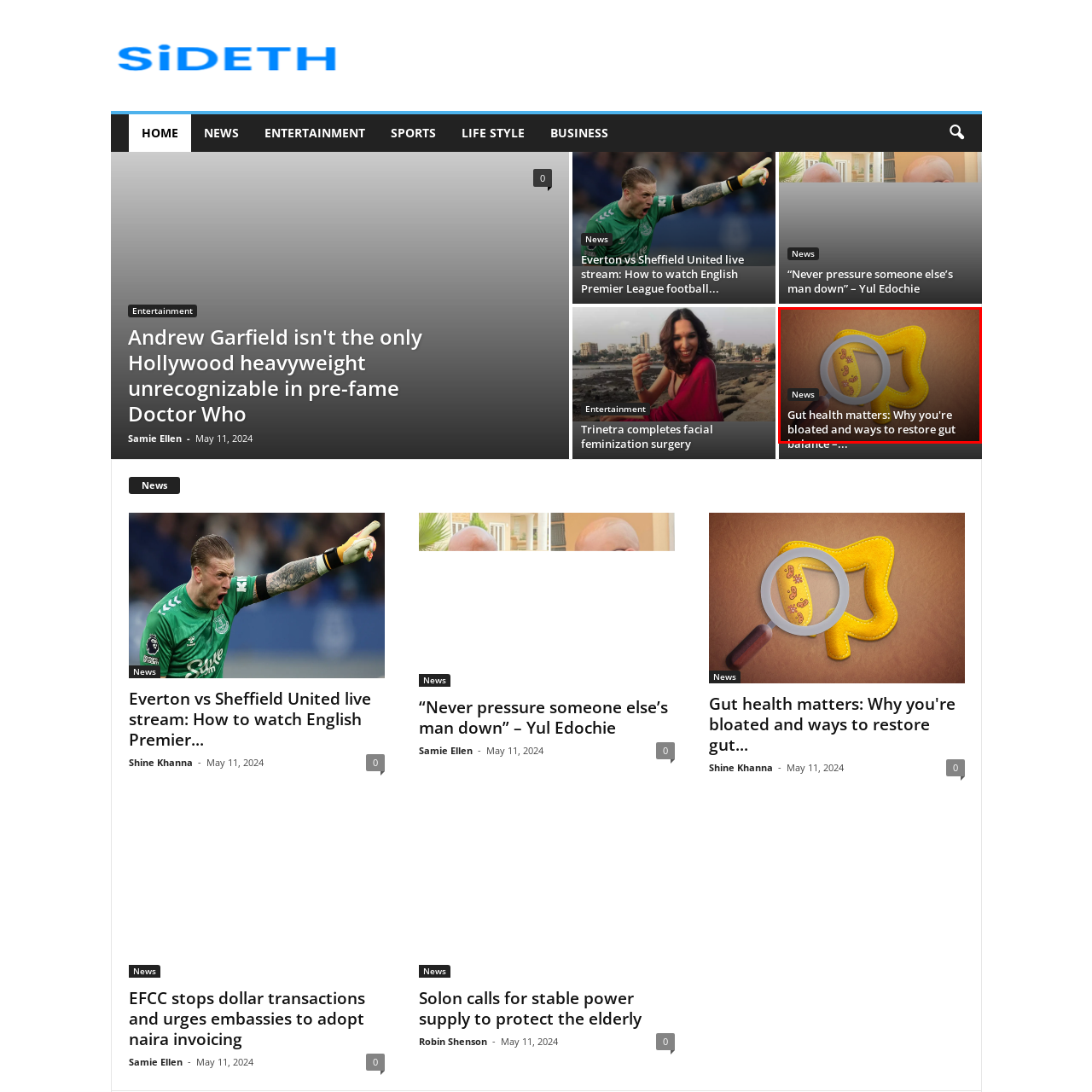What is the purpose of the magnifying glass?
Direct your attention to the highlighted area in the red bounding box of the image and provide a detailed response to the question.

The magnifying glass overlays part of the patch, which suggests that it is used to emphasize the theme of examination and discovery, implying that the purpose of the magnifying glass is to draw attention to the importance of examining and understanding gut health.